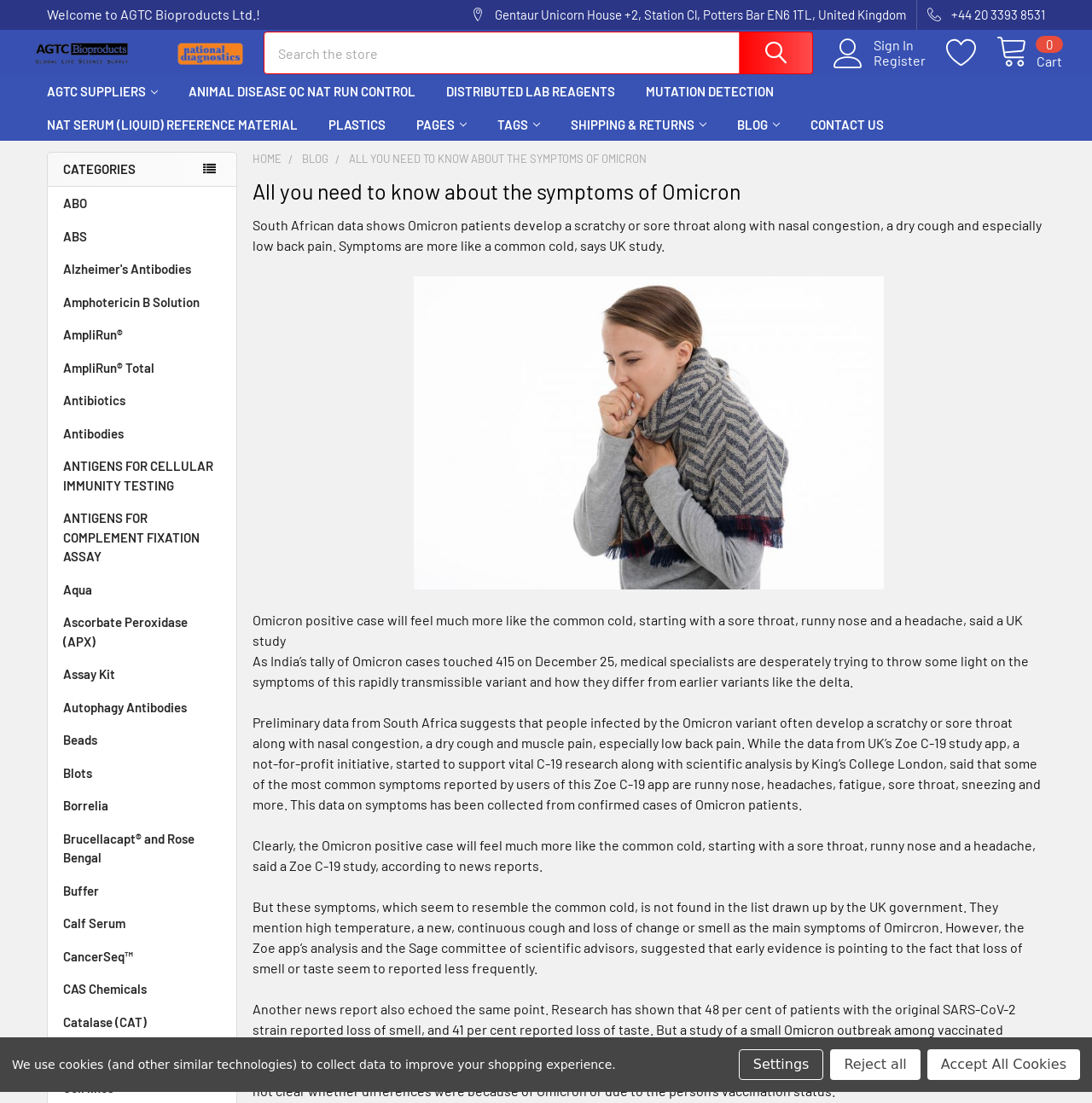Answer the question below with a single word or a brief phrase: 
What is the company name at the top of the page?

AGTC Bioproducts Ltd.